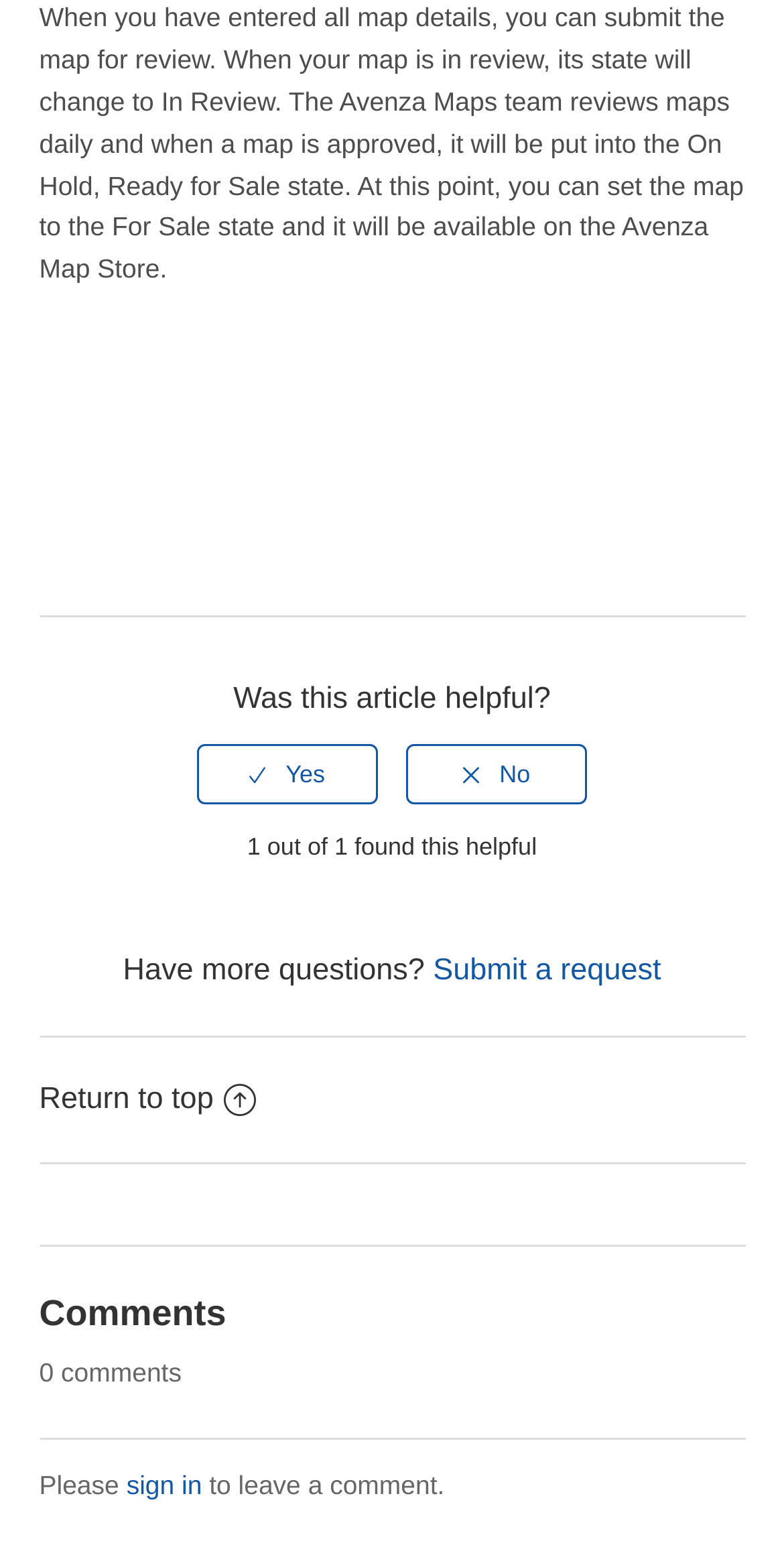Please answer the following question using a single word or phrase: 
What is the purpose of the radio buttons?

To rate article helpfulness